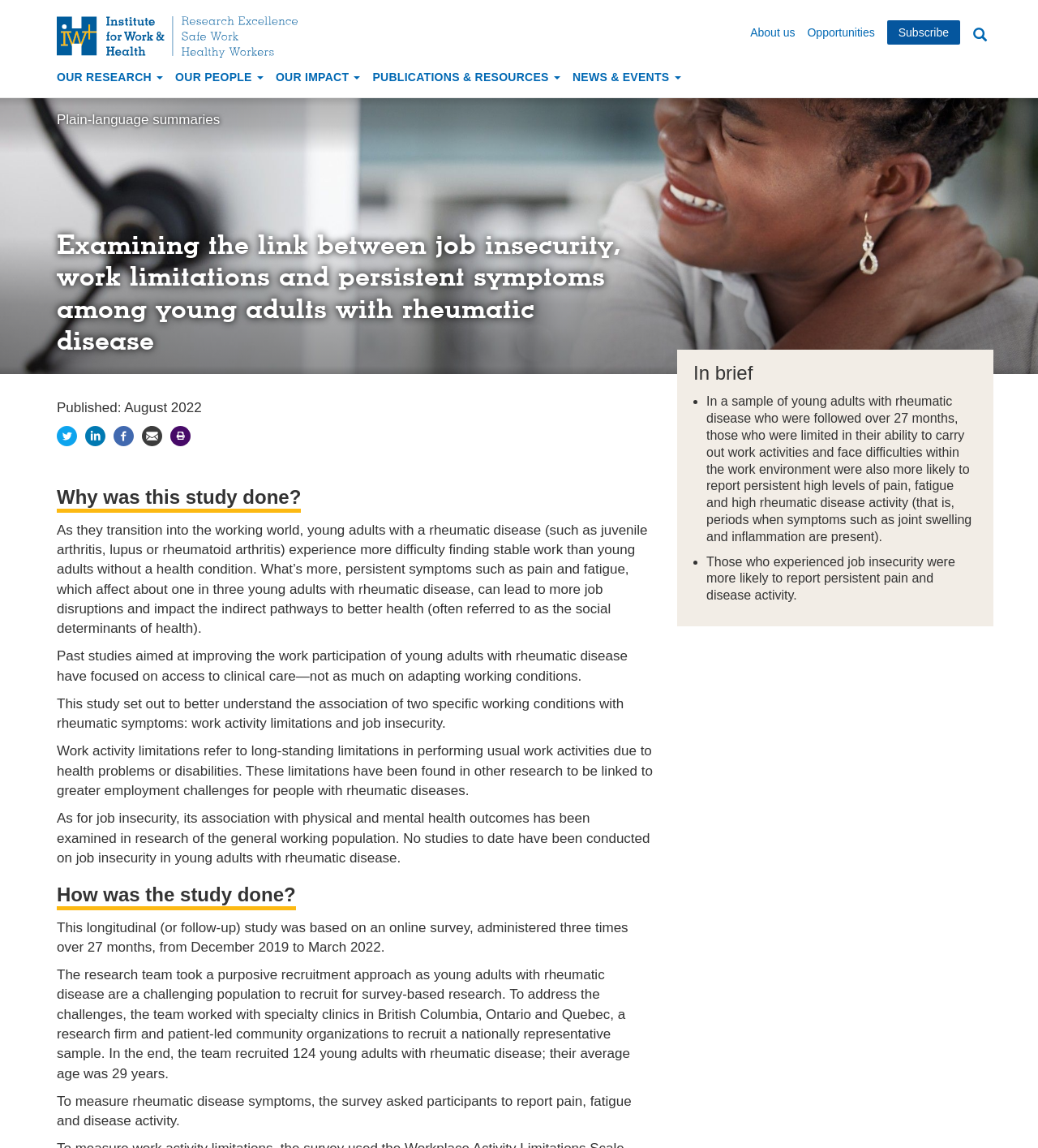Locate the coordinates of the bounding box for the clickable region that fulfills this instruction: "Follow on Twitter".

[0.055, 0.373, 0.074, 0.386]